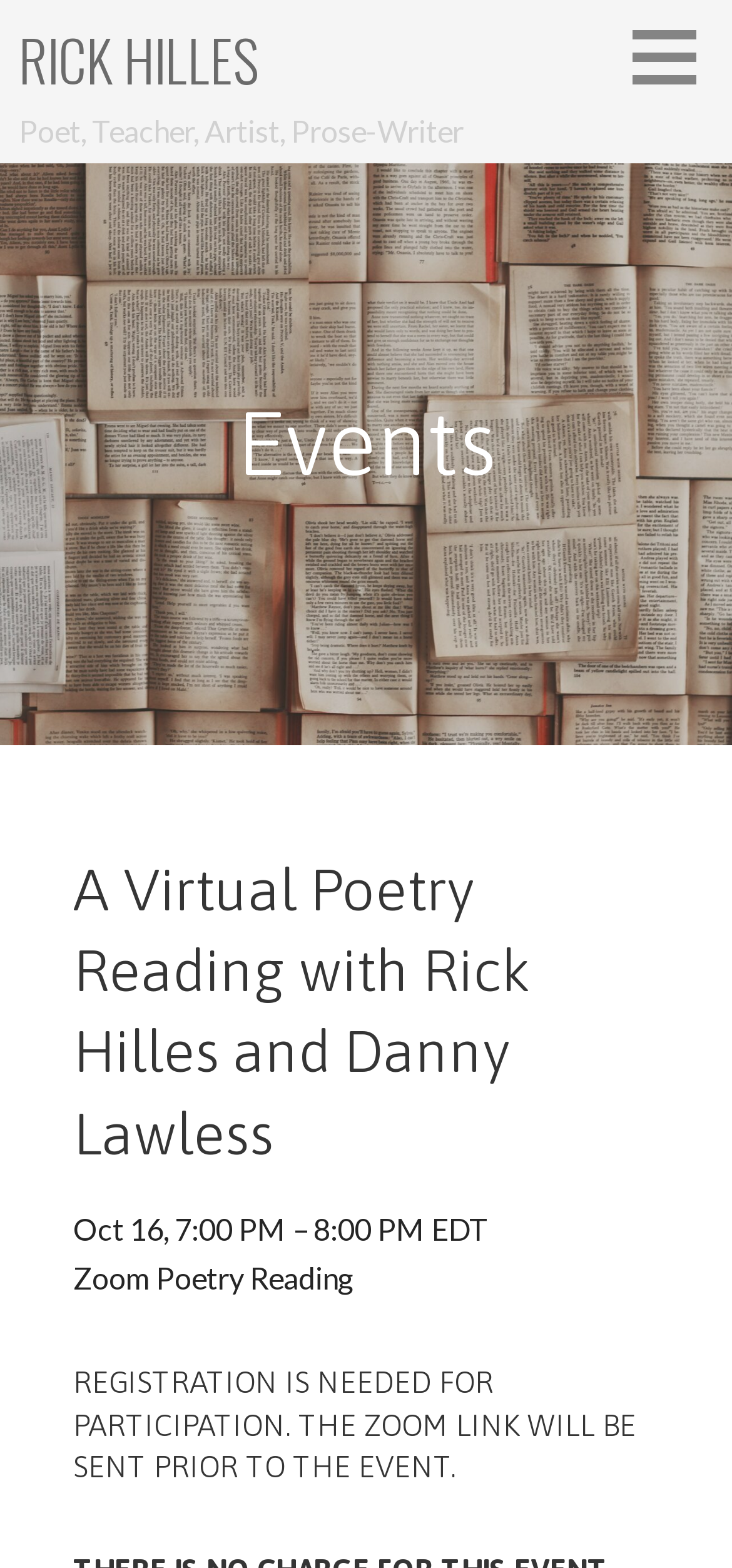Please give a succinct answer using a single word or phrase:
What is the title of the upcoming event?

A Virtual Poetry Reading